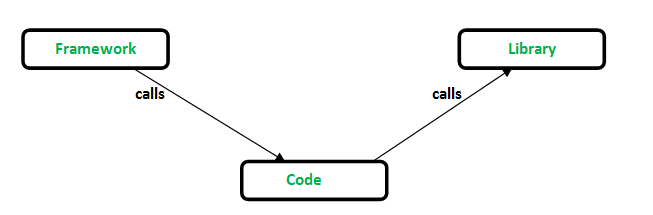Explain the image thoroughly, highlighting all key elements.

This diagram illustrates the relationship between a framework, library, and user code in software development. It highlights that both frameworks and libraries are essential components in the coding process, with each playing distinct roles. In the illustration:

- **Framework**: Represents a structural foundation that guides the development of applications. It dictates how various components interact, making it essential for building robust applications.
  
- **Library**: Serves as a collection of pre-written code that developers can utilize to perform specific tasks. Libraries offer functionality that can be invoked through the code, allowing for more efficient programming.

- **Code**: Central to the diagram, it represents the developer's own implementations, which interact with both frameworks and libraries, allowing for custom functionality.

The arrows indicate that both the framework and library call upon the code, showcasing the interconnectedness of these elements in creating functional software applications. This visualization is crucial for understanding how different software components work together to streamline development processes.